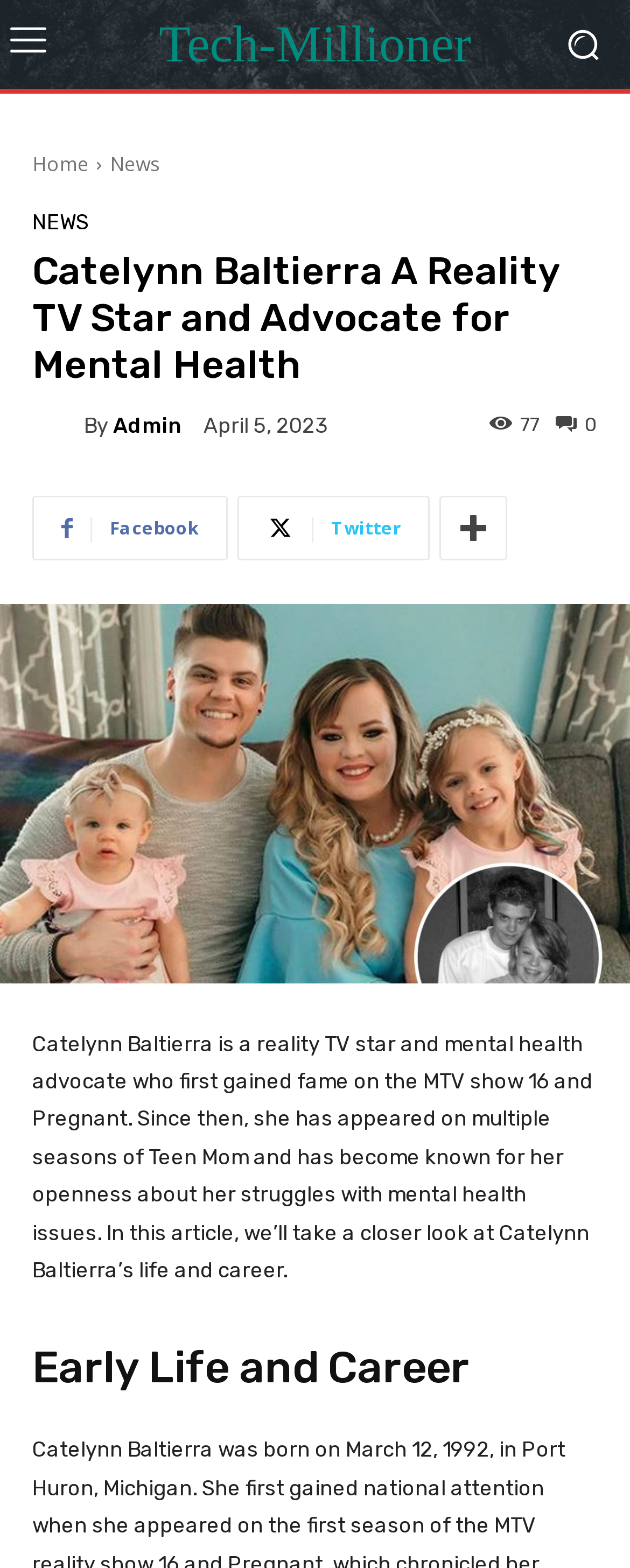Please specify the bounding box coordinates of the clickable section necessary to execute the following command: "Go to the News page".

[0.174, 0.096, 0.254, 0.113]